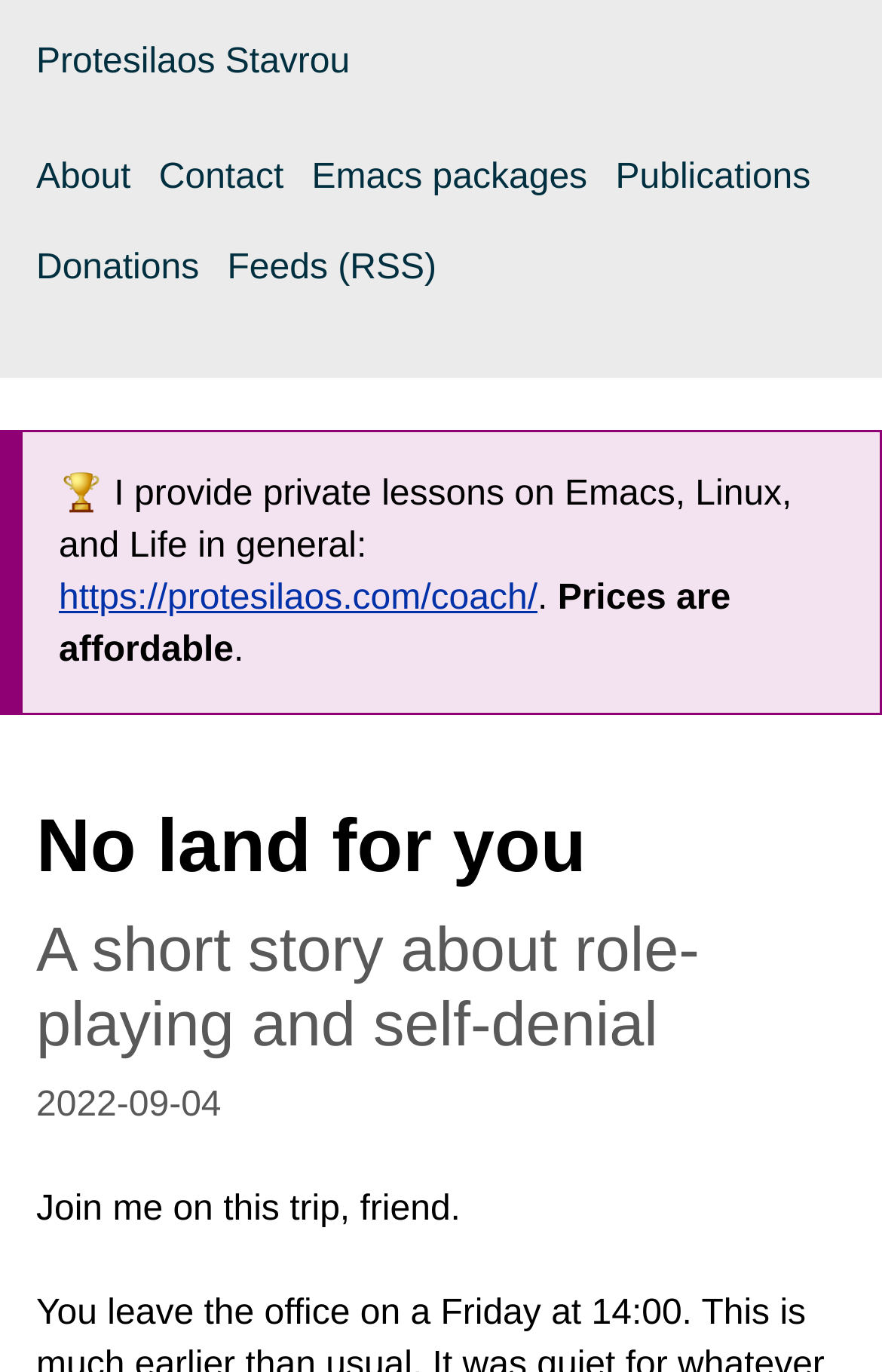Highlight the bounding box coordinates of the region I should click on to meet the following instruction: "go to about page".

[0.041, 0.115, 0.148, 0.144]